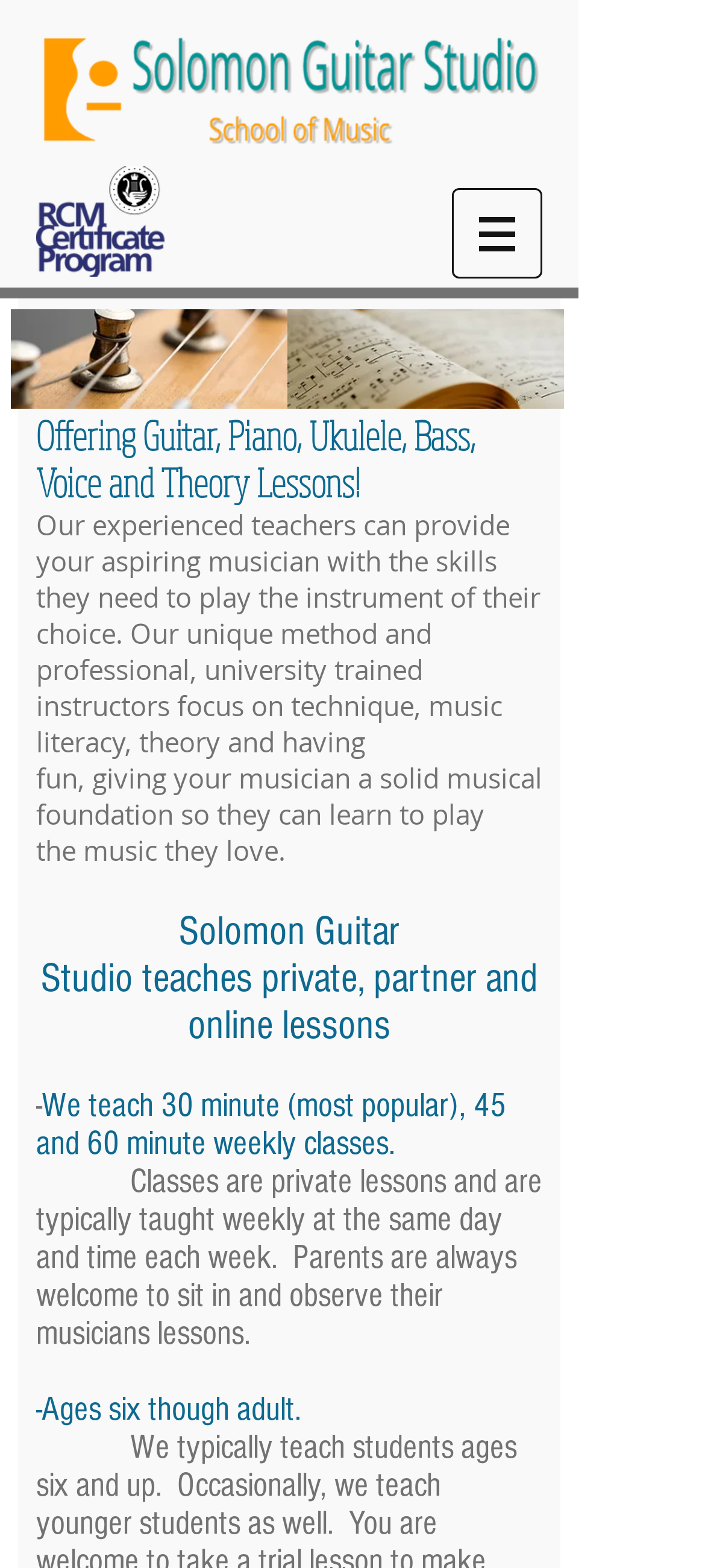What types of lessons are offered?
Using the screenshot, give a one-word or short phrase answer.

Guitar, Piano, Ukulele, Bass, Voice, Theory